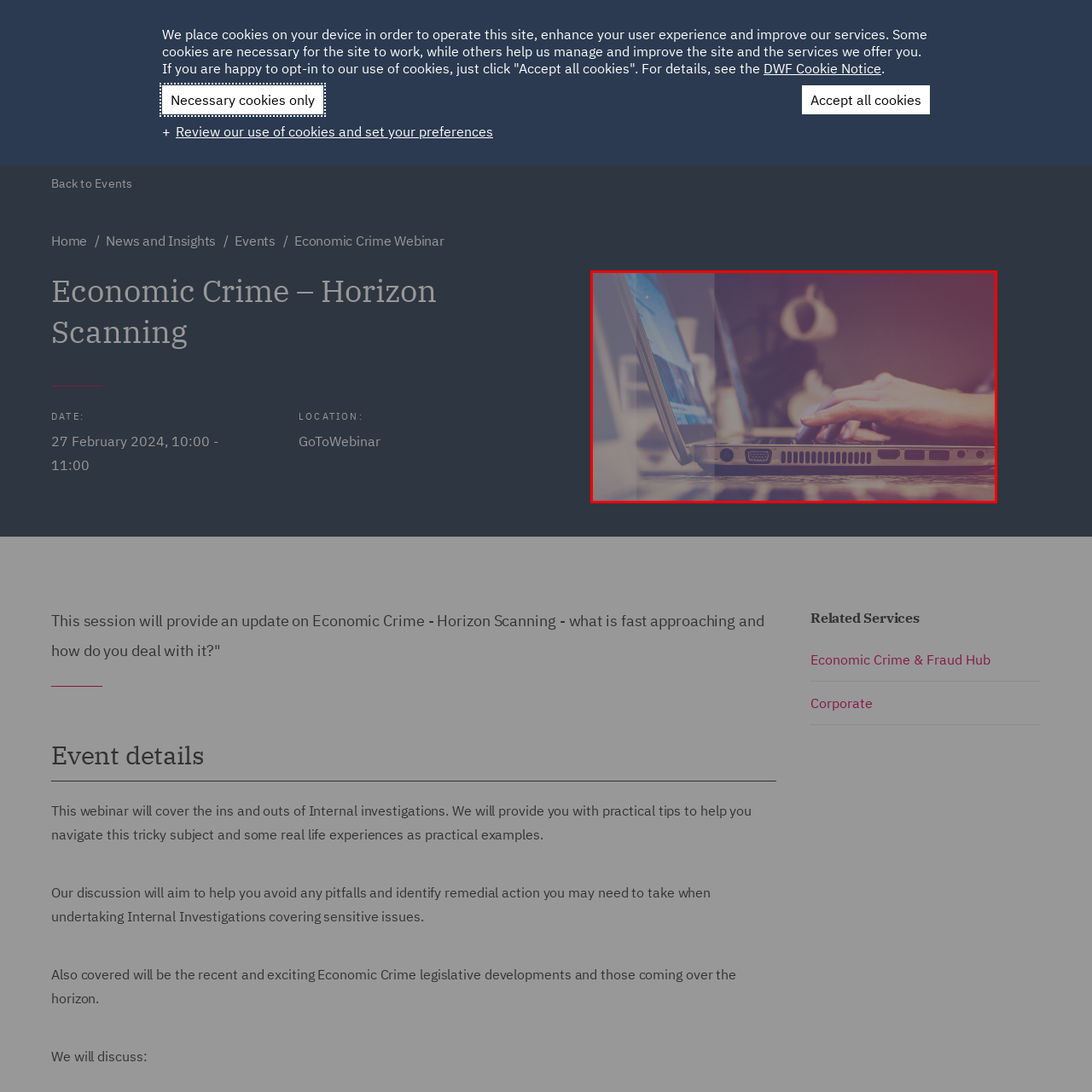Look closely at the section within the red border and give a one-word or brief phrase response to this question: 
What is the theme of the webinar?

Economic Crime